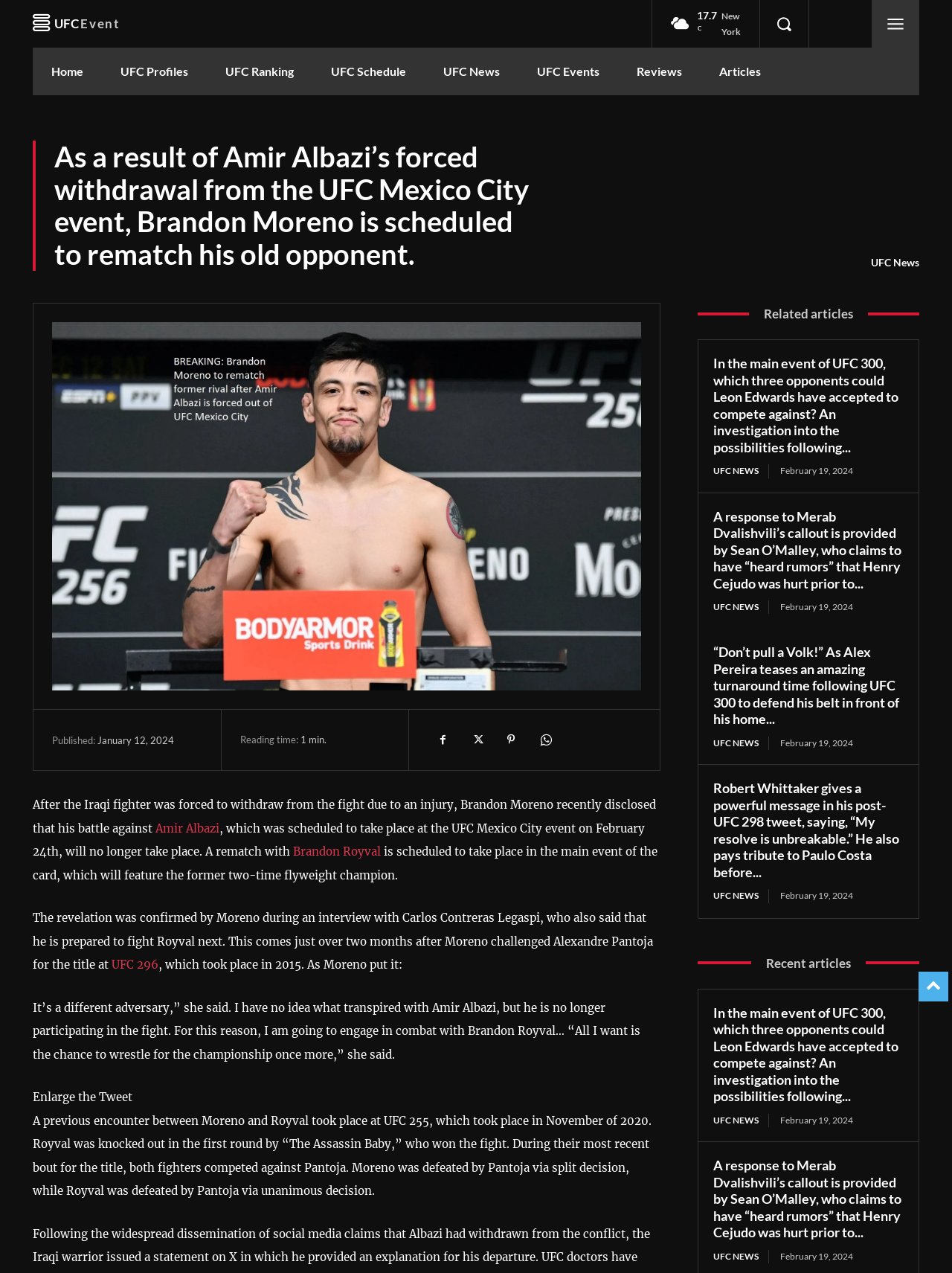Use a single word or phrase to respond to the question:
What is the name of the event where Brandon Moreno is scheduled to rematch his old opponent?

UFC Mexico City event